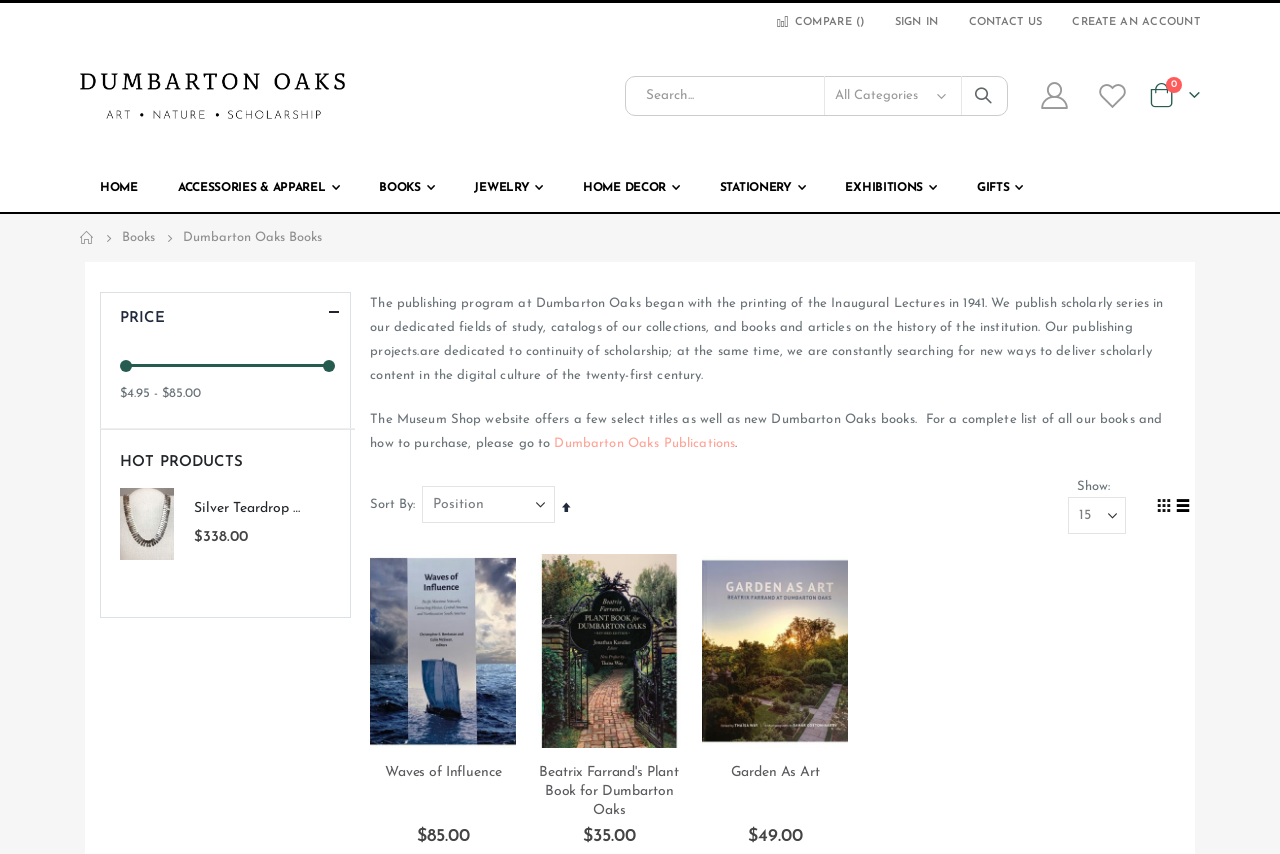Determine the bounding box coordinates of the region I should click to achieve the following instruction: "View details of 'Waves of Influence' book". Ensure the bounding box coordinates are four float numbers between 0 and 1, i.e., [left, top, right, bottom].

[0.293, 0.897, 0.406, 0.964]